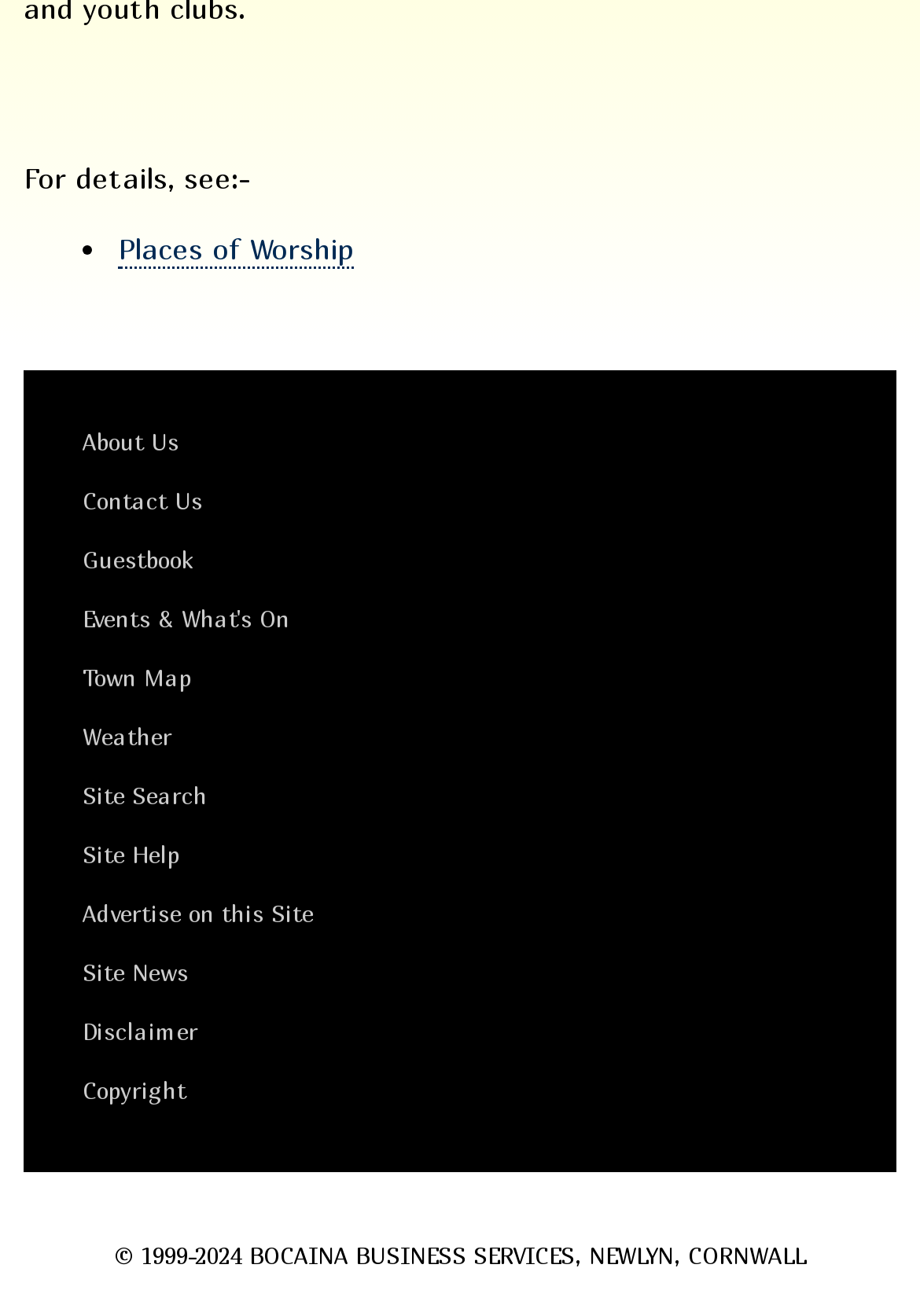Determine the bounding box for the UI element that matches this description: "Disclaimer".

[0.077, 0.766, 0.923, 0.804]